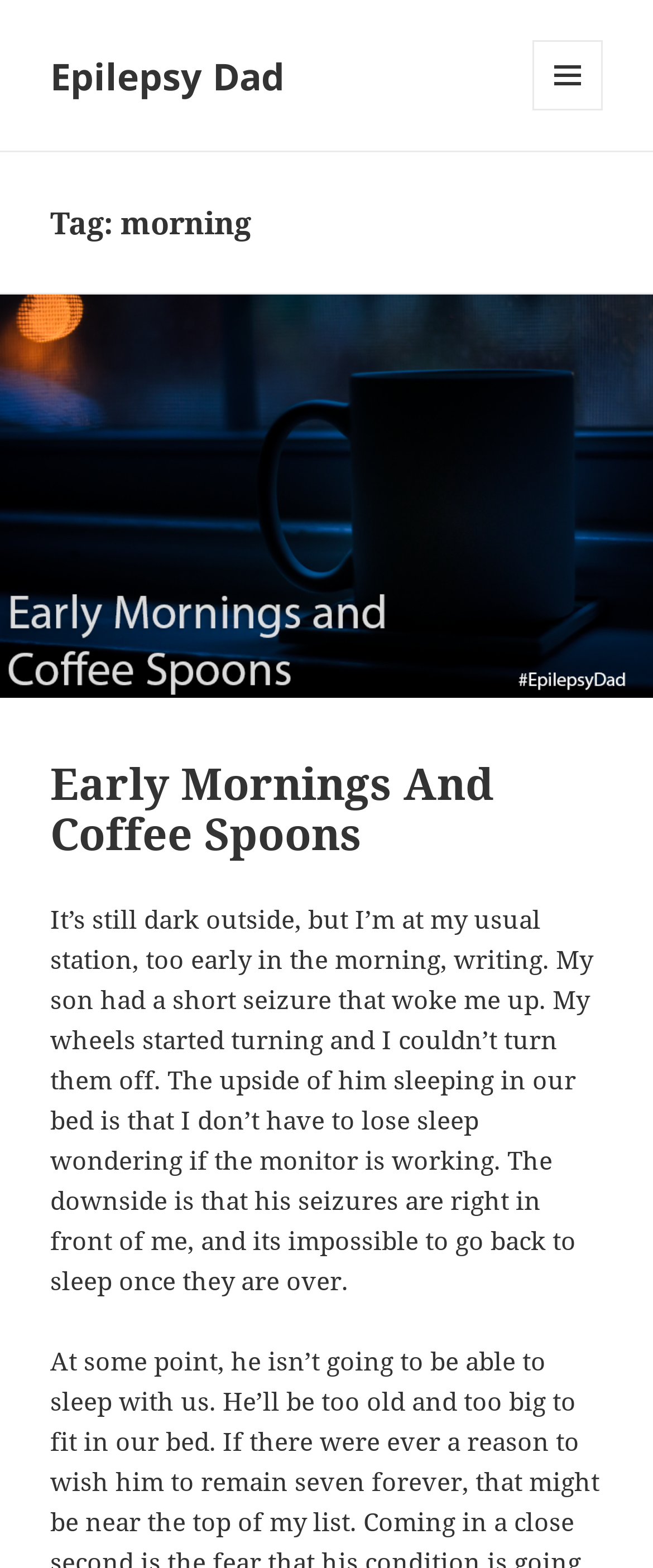Provide a thorough description of the webpage you see.

The webpage is about the "morning Archives" of "Epilepsy Dad". At the top left, there is a link to "Epilepsy Dad". On the top right, there is a button labeled "MENU AND WIDGETS" which is not expanded. 

Below the top section, there is a header section with a heading "Tag: morning" at the top left. Underneath, there is a hidden link to "Early Mornings And Coffee Spoons". 

Further down, there is another header section with a heading "Early Mornings And Coffee Spoons" at the top left. Below this heading, there is a link to the same article "Early Mornings And Coffee Spoons". 

The main content of the webpage is a passage of text that describes the author's experience of waking up early in the morning due to their son's seizure. The text explains the author's thoughts and feelings about their son's seizures and how it affects their sleep.